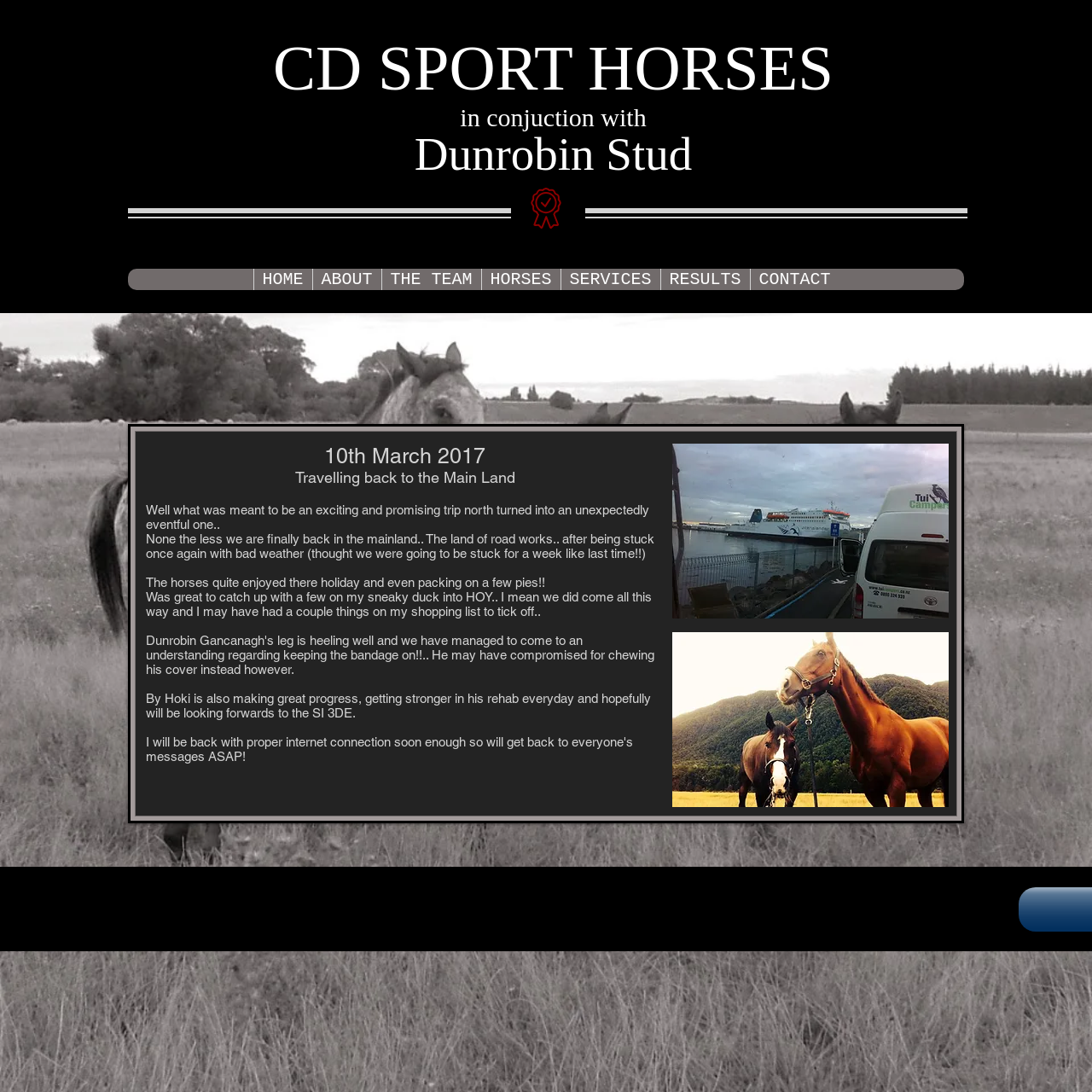Pinpoint the bounding box coordinates of the element you need to click to execute the following instruction: "Follow the link to Wix.com". The bounding box should be represented by four float numbers between 0 and 1, in the format [left, top, right, bottom].

[0.224, 0.798, 0.257, 0.809]